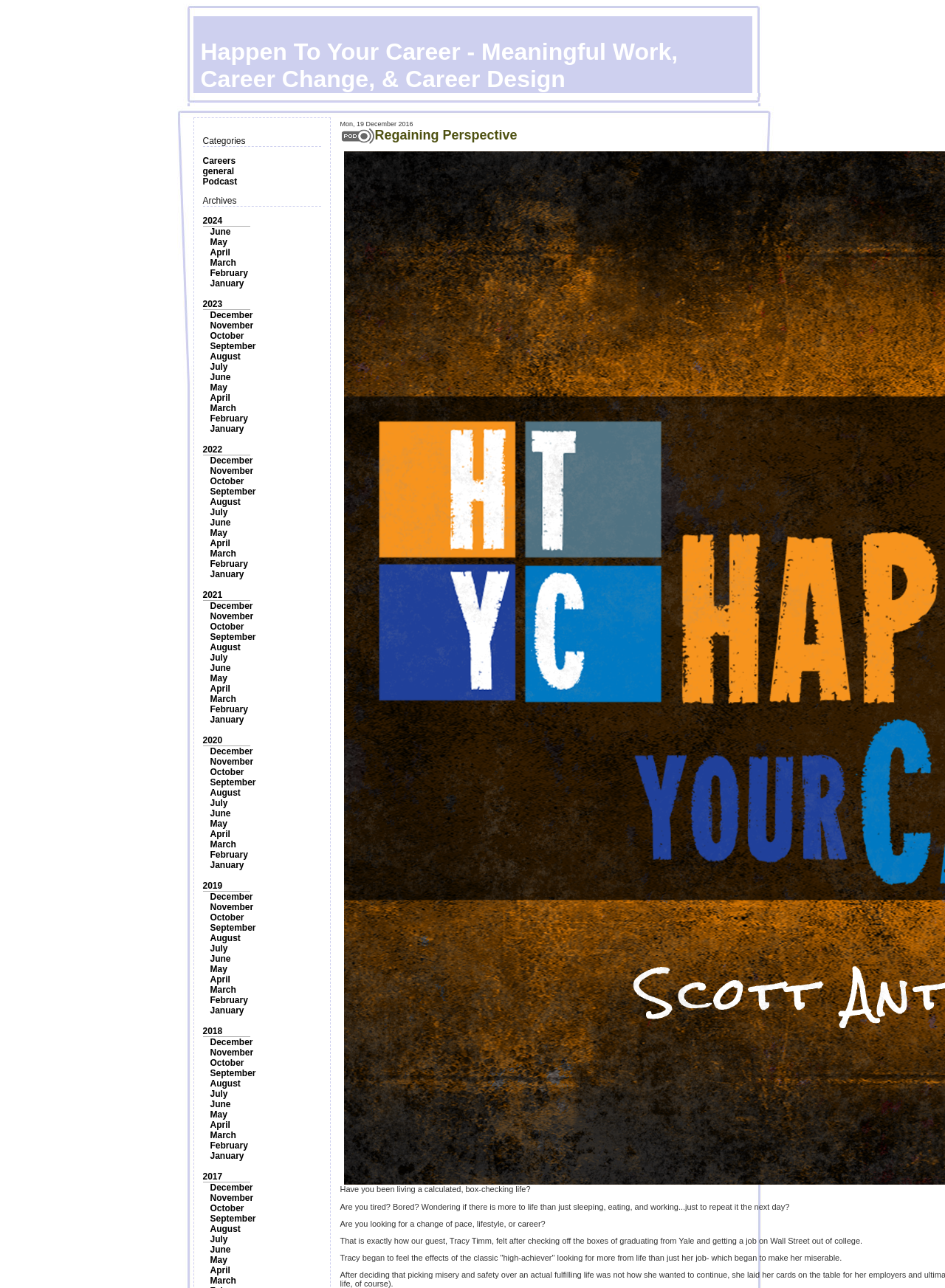What is the category of the link 'Careers'?
Please answer the question with a single word or phrase, referencing the image.

Categories